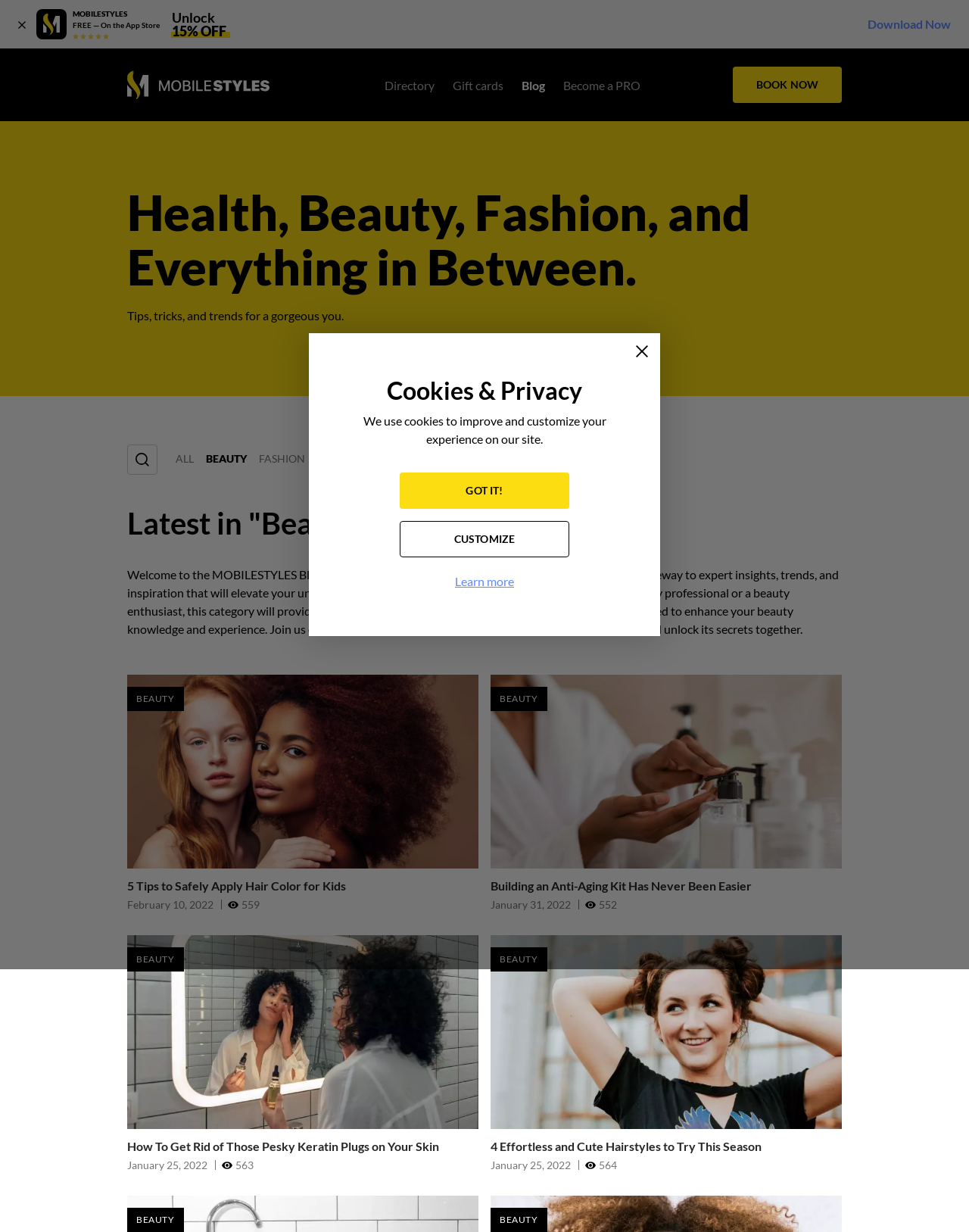Can you specify the bounding box coordinates for the region that should be clicked to fulfill this instruction: "Click the 'BOOK NOW' button".

[0.756, 0.054, 0.869, 0.084]